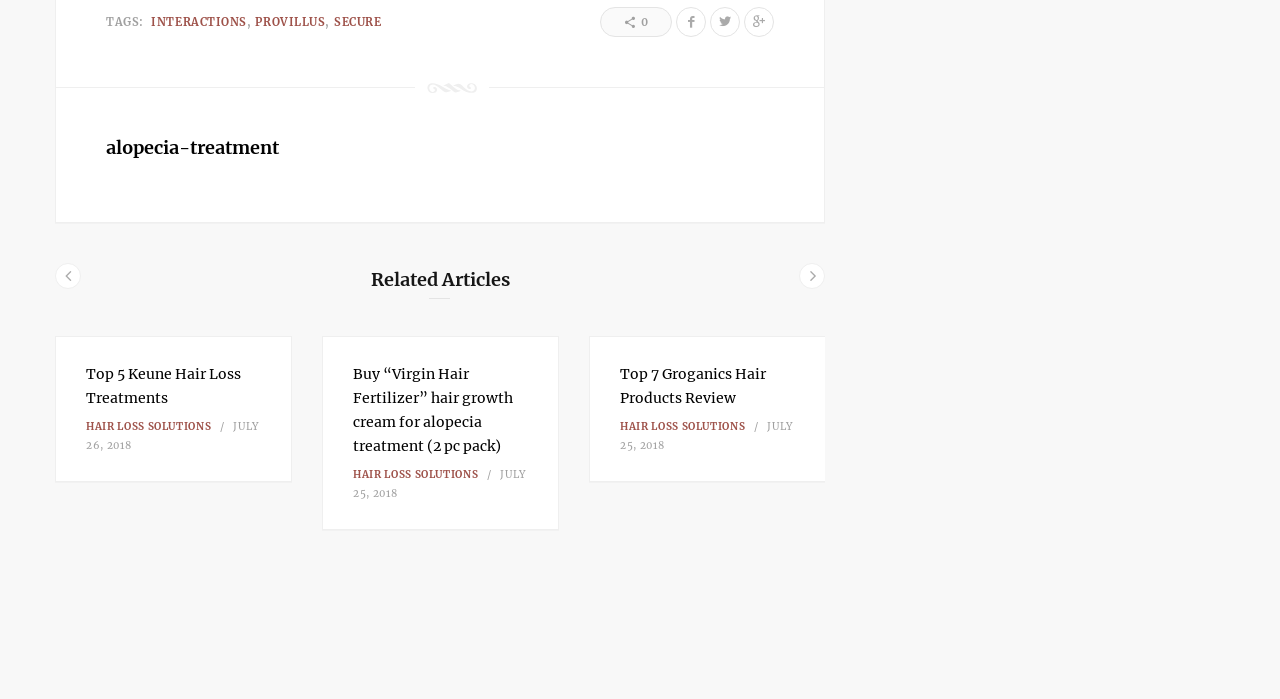Please identify the bounding box coordinates of the area I need to click to accomplish the following instruction: "Click on SECURE link".

[0.261, 0.021, 0.298, 0.041]